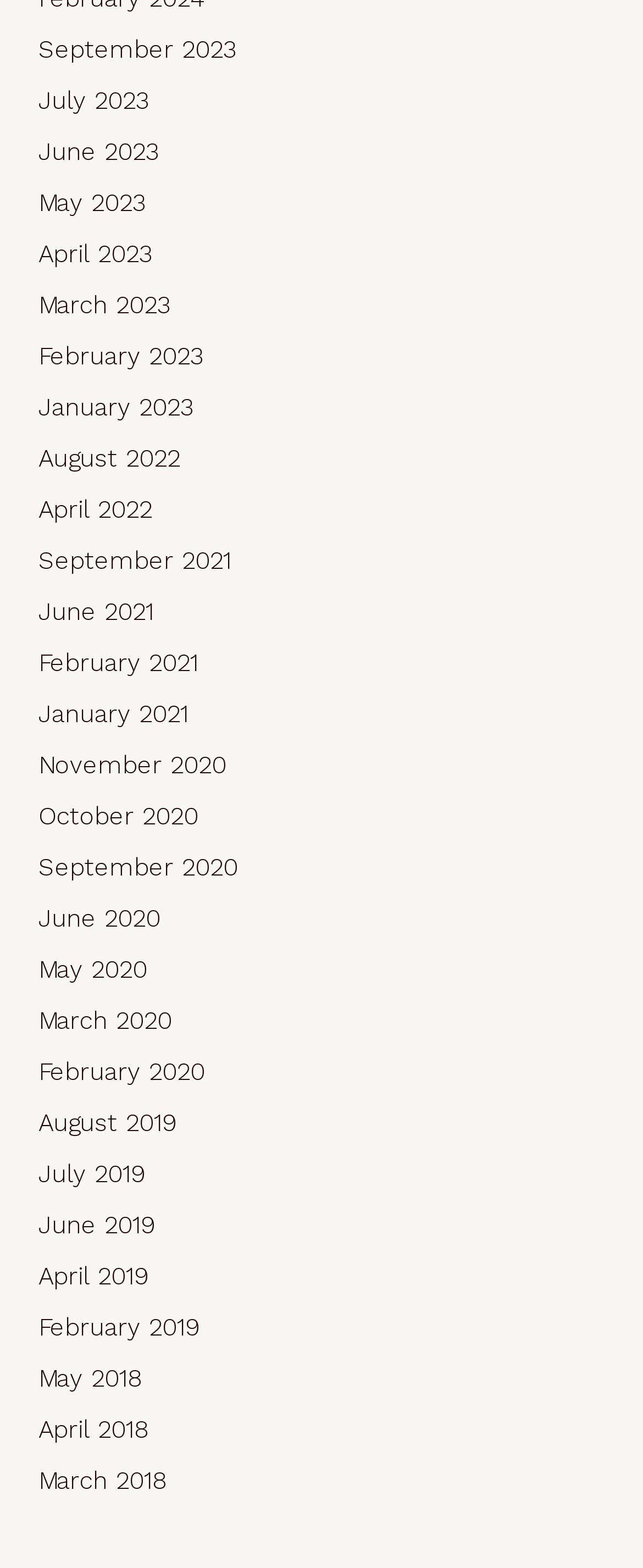Respond to the question below with a single word or phrase:
How many links are available on this webpage?

326